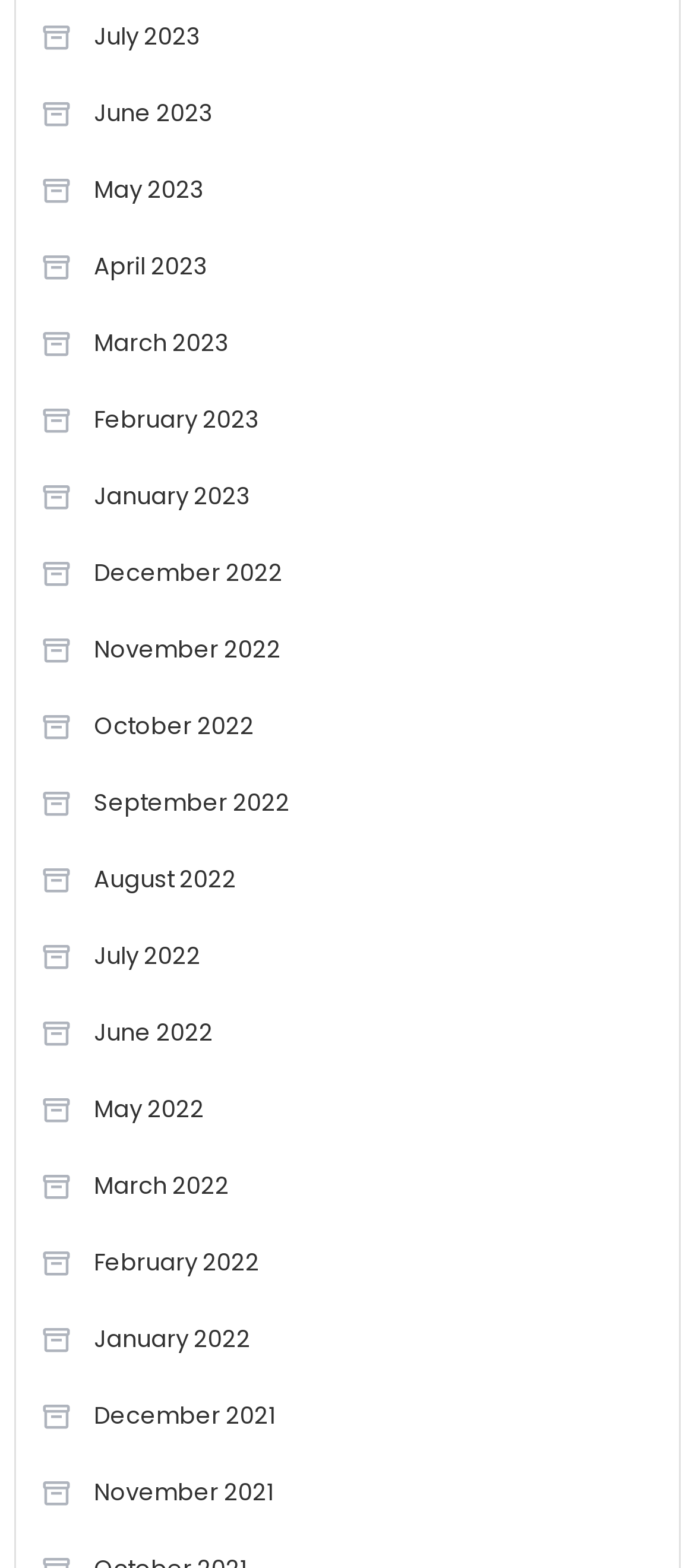What is the year of the first month listed?
Provide a short answer using one word or a brief phrase based on the image.

2023